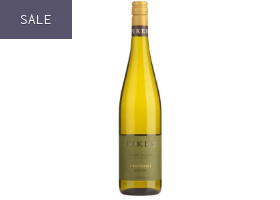Provide a thorough and detailed caption for the image.

This image features a bottle of Pikes The Merle Reserve Riesling 2022, showcased prominently with a clean design. The bottle has a tall, slender silhouette typical of Riesling wines, characterized by its pale yellow hue that reflects the wine's vibrant freshness. The label is elegantly designed, with the brand name "Pikes" featured prominently, emphasizing the quality of the wine. 

This particular Riesling is currently on sale, as indicated by the "SALE" banner in the upper left corner, making it an appealing choice for wine enthusiasts and casual drinkers alike. The wine is described as a wonderful option for those seeking a flavorful yet refined Riesling experience, perfect for various occasions. The product is priced at $44.99, reduced from its original price of $54.99, highlighting great value for premium quality.